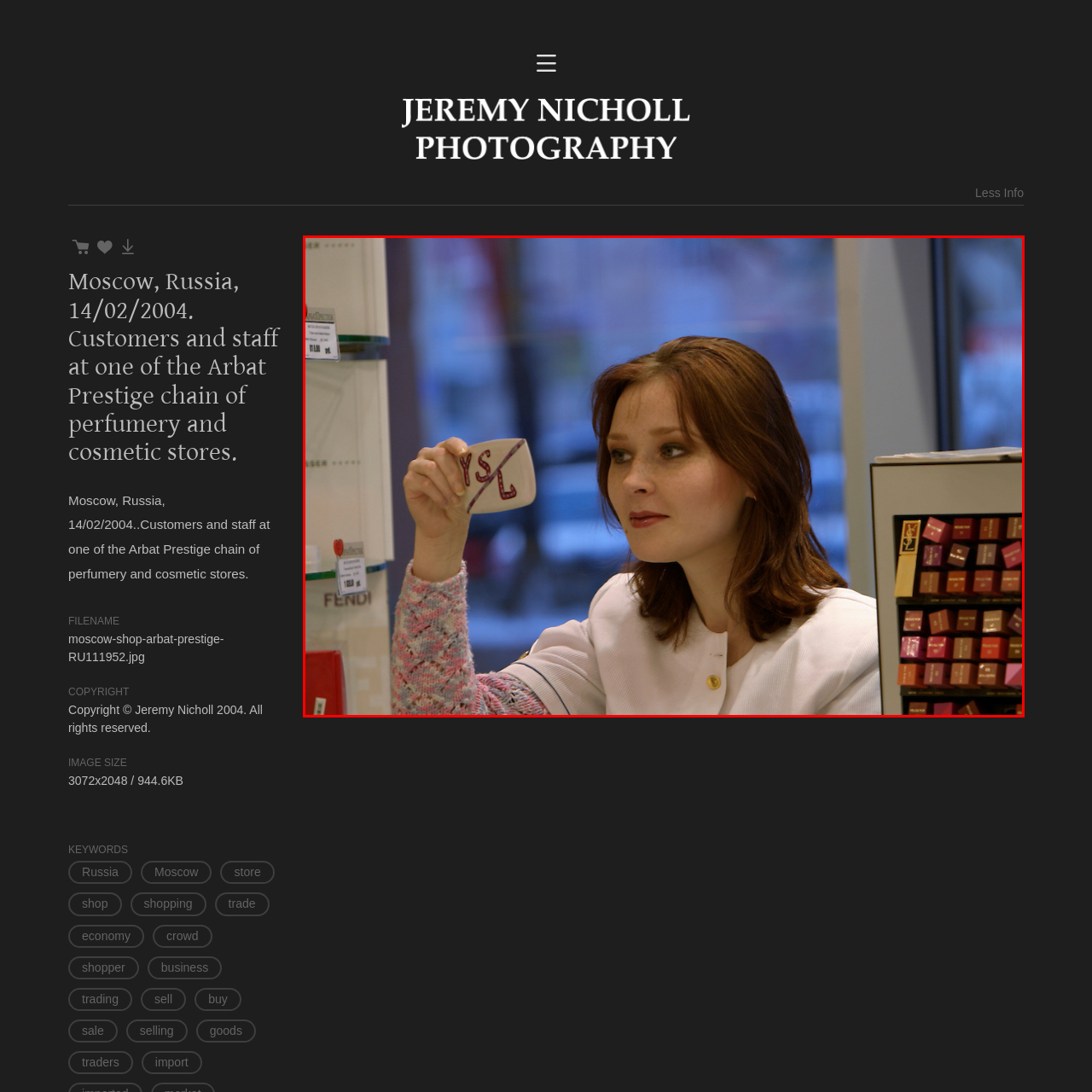In which city was the image taken?
View the image highlighted by the red bounding box and provide your answer in a single word or a brief phrase.

Moscow